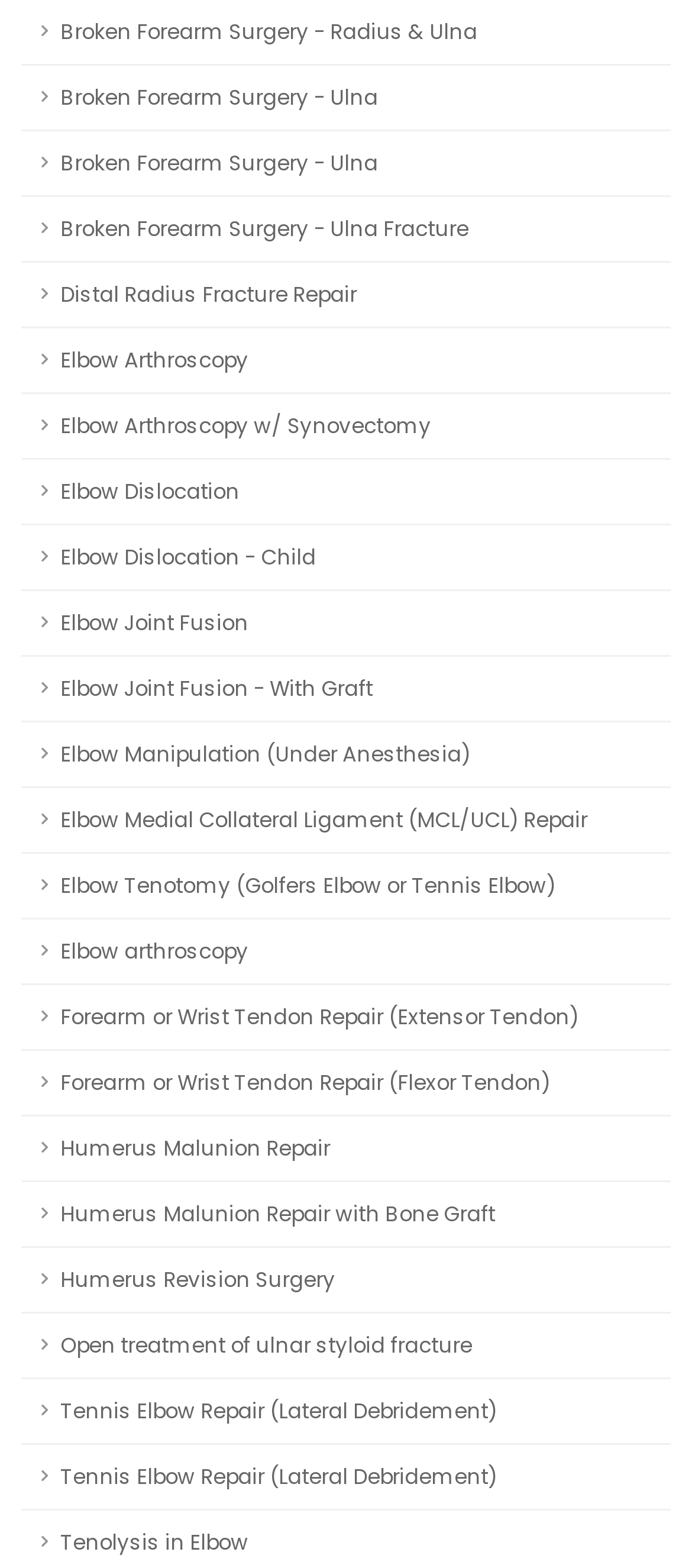Find the bounding box of the UI element described as follows: "Broken Forearm Surgery - Ulna".

[0.031, 0.083, 0.969, 0.125]